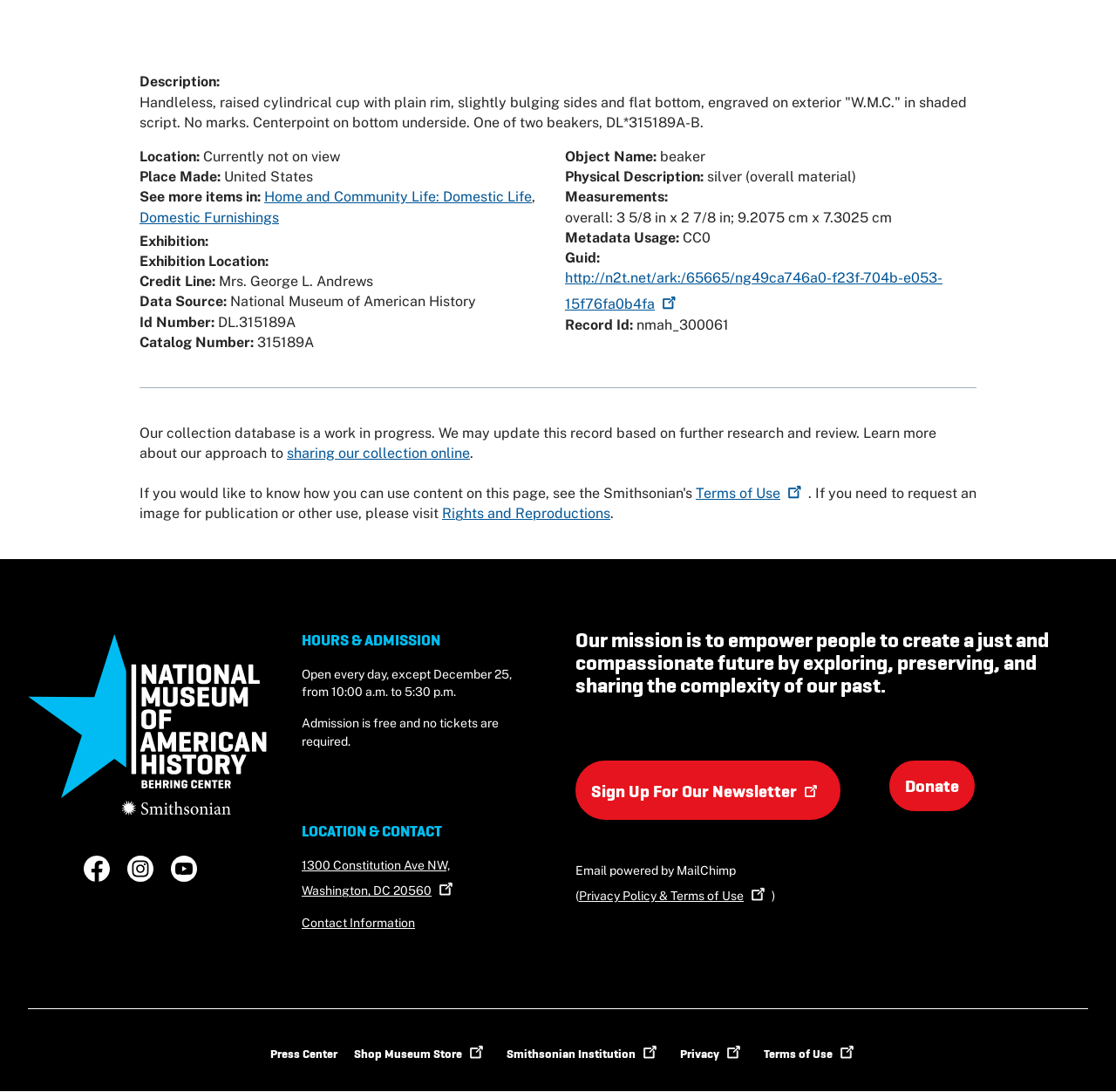Pinpoint the bounding box coordinates of the clickable element to carry out the following instruction: "Visit the National Museum of American History website."

[0.025, 0.576, 0.239, 0.751]